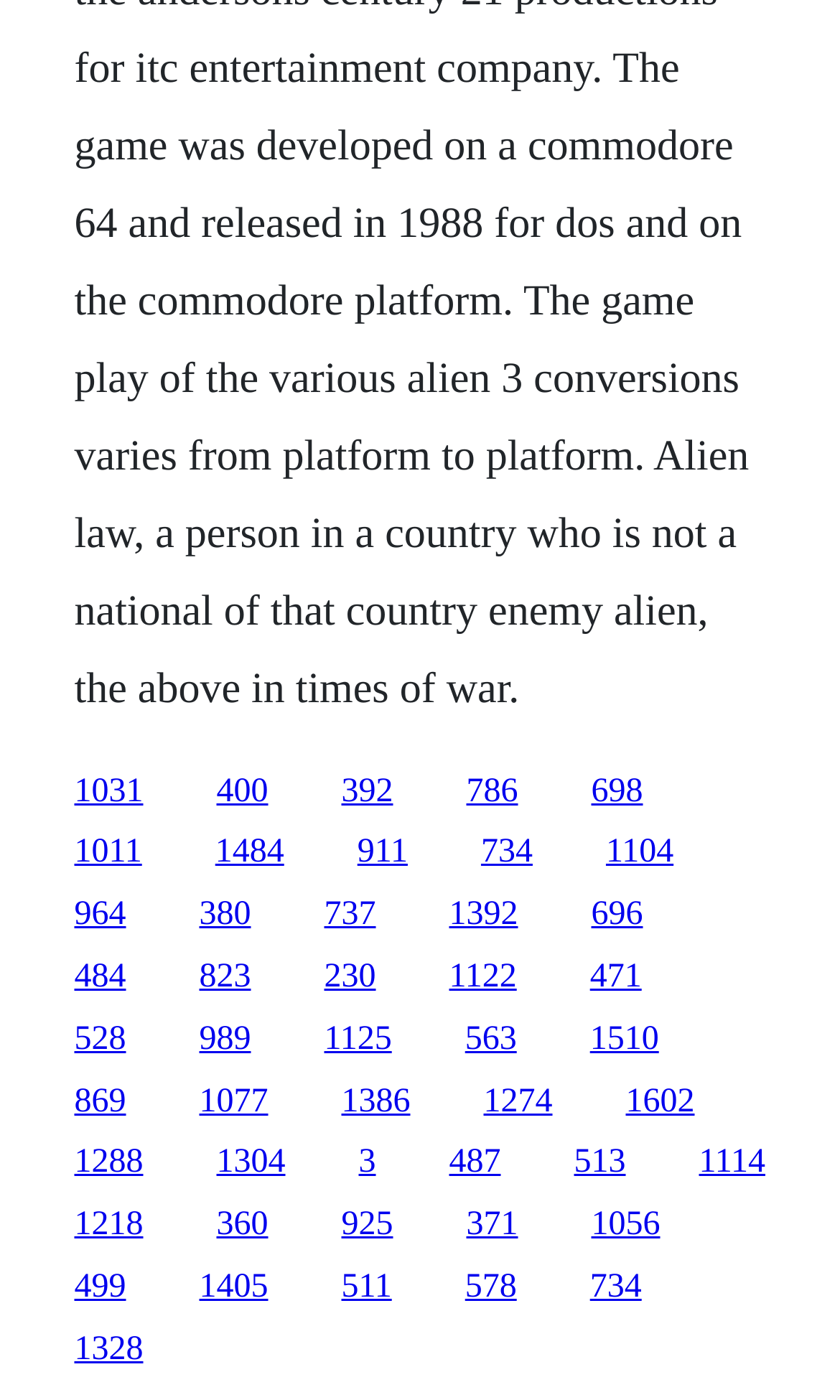What is the vertical position of the link '1031'? Using the information from the screenshot, answer with a single word or phrase.

Above the link '400'